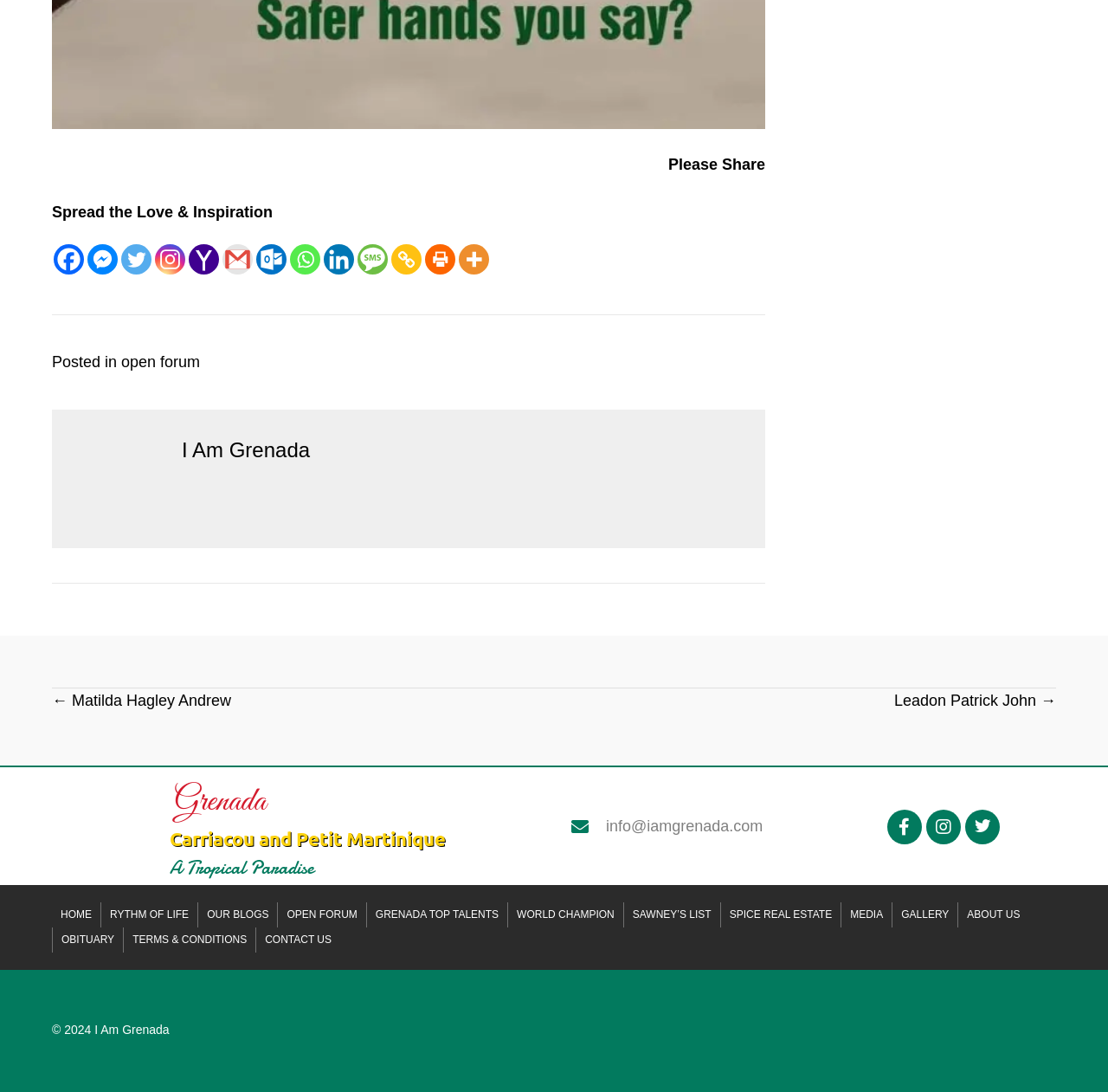Please identify the bounding box coordinates of the clickable area that will allow you to execute the instruction: "View the featured article about Royal Enfield Motorcycle".

None